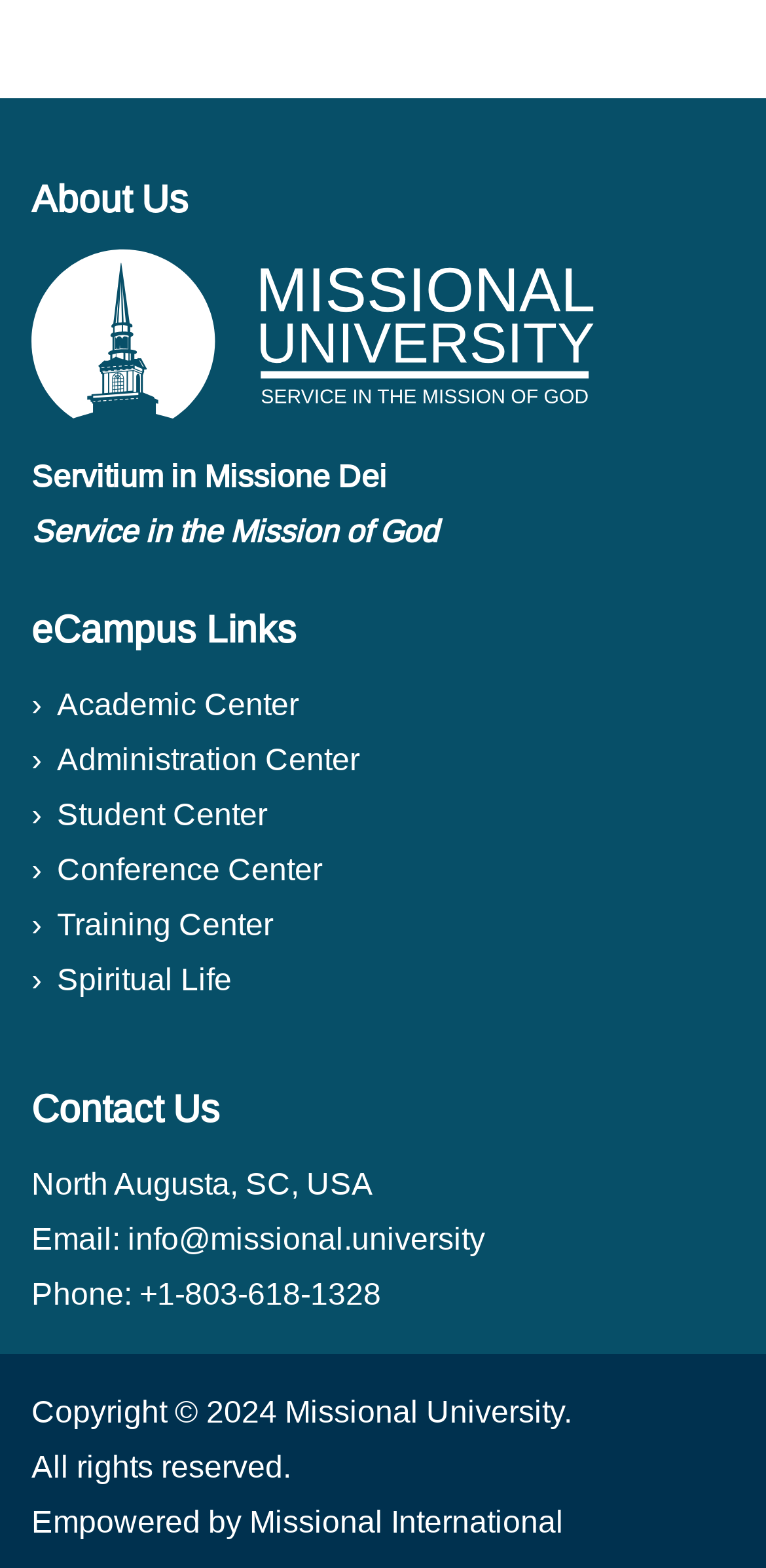Based on the element description: "Conference Center", identify the bounding box coordinates for this UI element. The coordinates must be four float numbers between 0 and 1, listed as [left, top, right, bottom].

[0.074, 0.544, 0.421, 0.565]